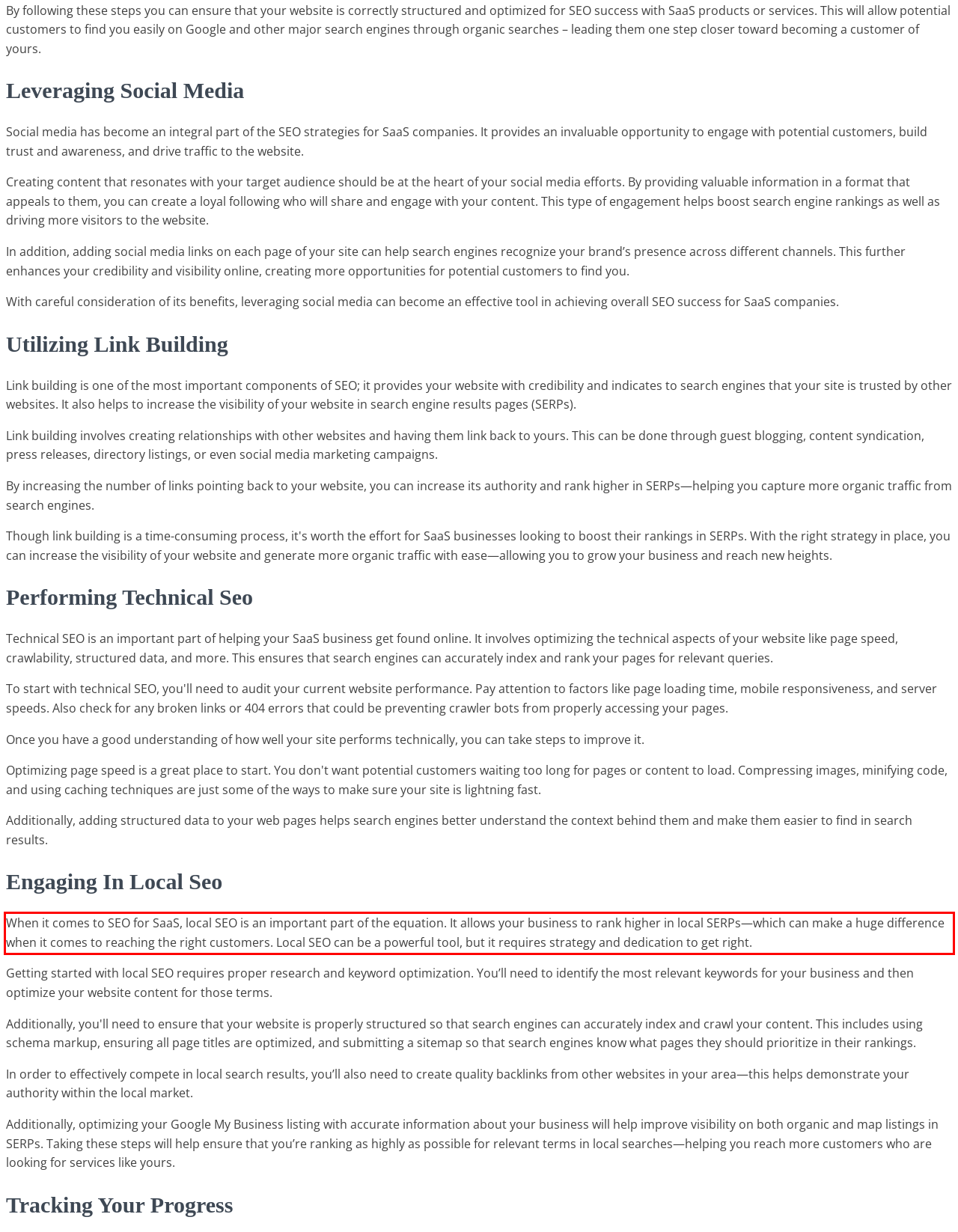Examine the screenshot of the webpage, locate the red bounding box, and generate the text contained within it.

When it comes to SEO for SaaS, local SEO is an important part of the equation. It allows your business to rank higher in local SERPs—which can make a huge difference when it comes to reaching the right customers. Local SEO can be a powerful tool, but it requires strategy and dedication to get right.